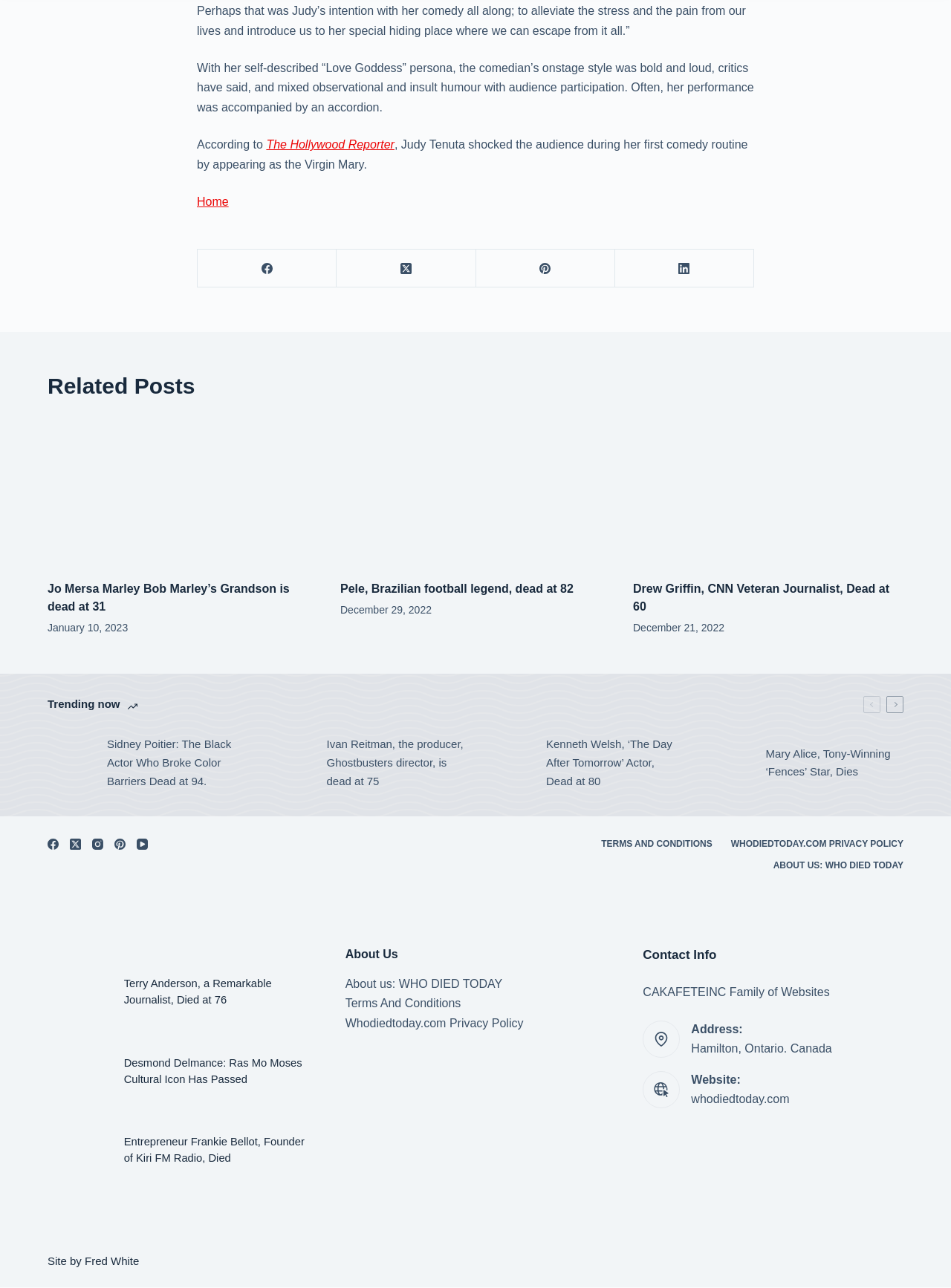How many social media links are in the footer? Based on the image, give a response in one word or a short phrase.

6